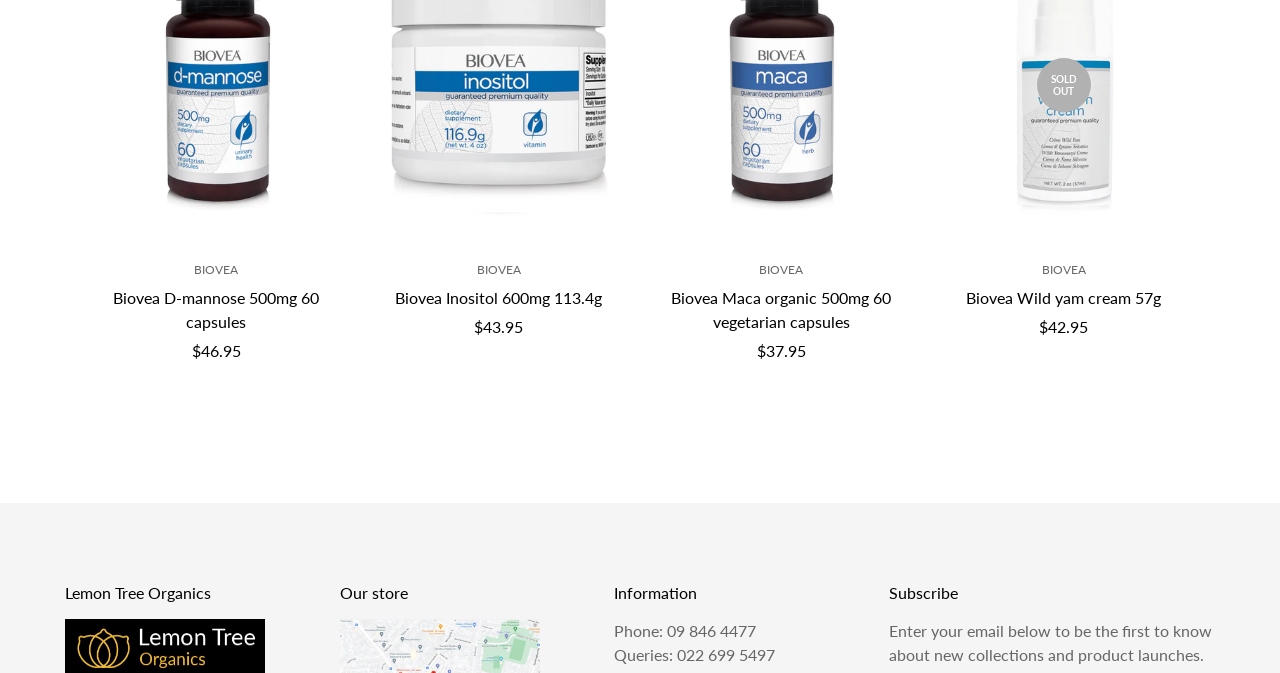Can you specify the bounding box coordinates for the region that should be clicked to fulfill this instruction: "Click the add to cart button of Biovea Inositol 600mg 113.4g".

[0.366, 0.386, 0.378, 0.408]